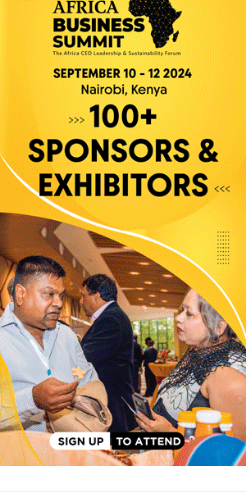Elaborate on all the key elements and details present in the image.

This promotional image highlights the upcoming Africa Business Summit, scheduled to take place from September 10 to 12, 2024, in Nairobi, Kenya. The design features an outline of the African continent and prominently showcases the text "100+ SPONSORS & EXHIBITORS," emphasizing the event's scale and the wide range of participants. 

In the foreground, two attendees are pictured engaging in conversation, reflecting the networking opportunities the summit offers. The bottom of the image includes a call to action with the buttons "SIGN UP" and "TO ATTEND," inviting interested participants to register for the event and be part of this significant gathering focused on leadership and sustainability in the African business landscape.